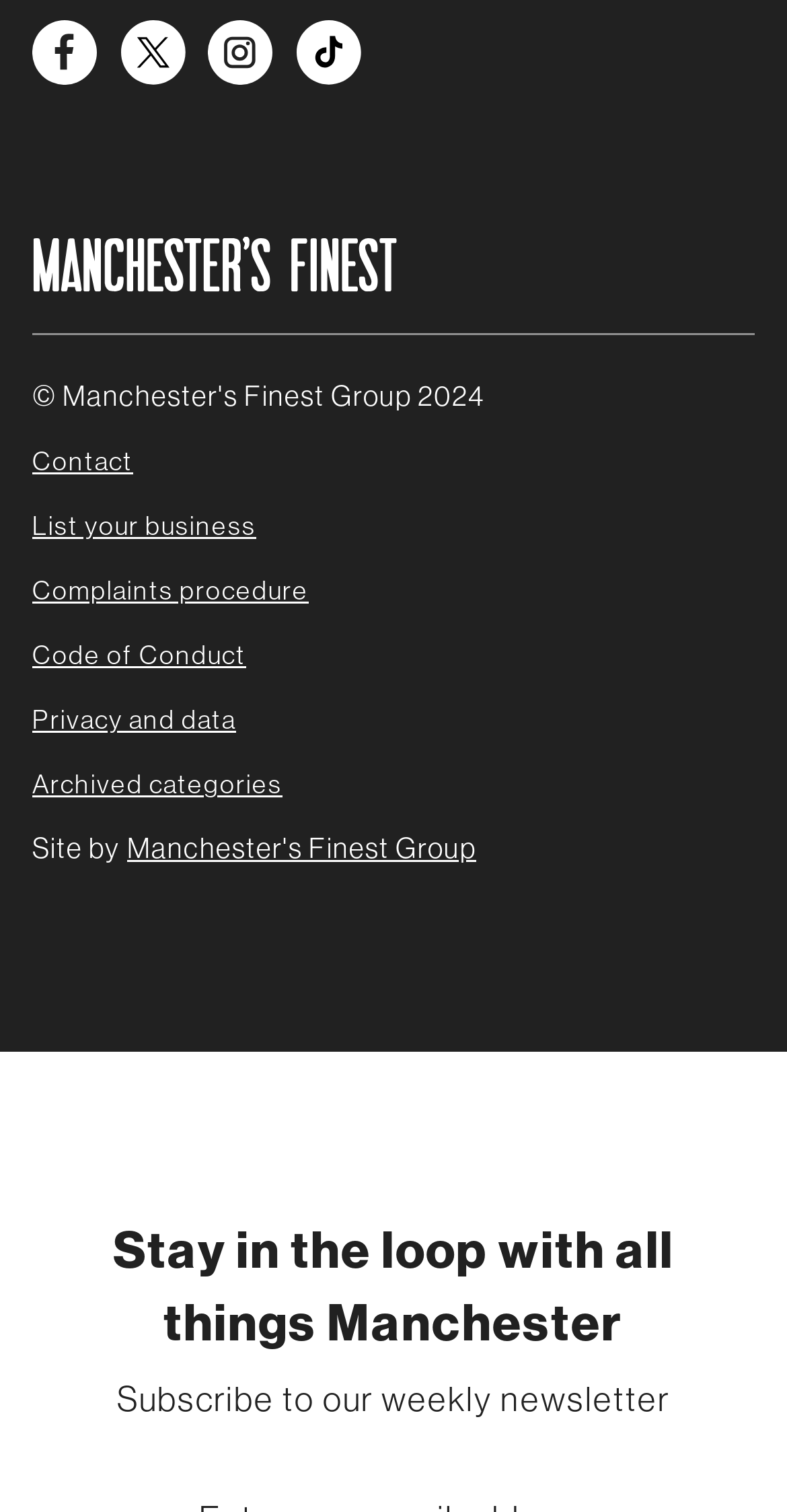From the details in the image, provide a thorough response to the question: What is the name of the group that created the website?

The name of the group that created the website is Manchester's Finest Group, which can be found by looking at the link element with the text 'Manchester's Finest Group' in the footer section.